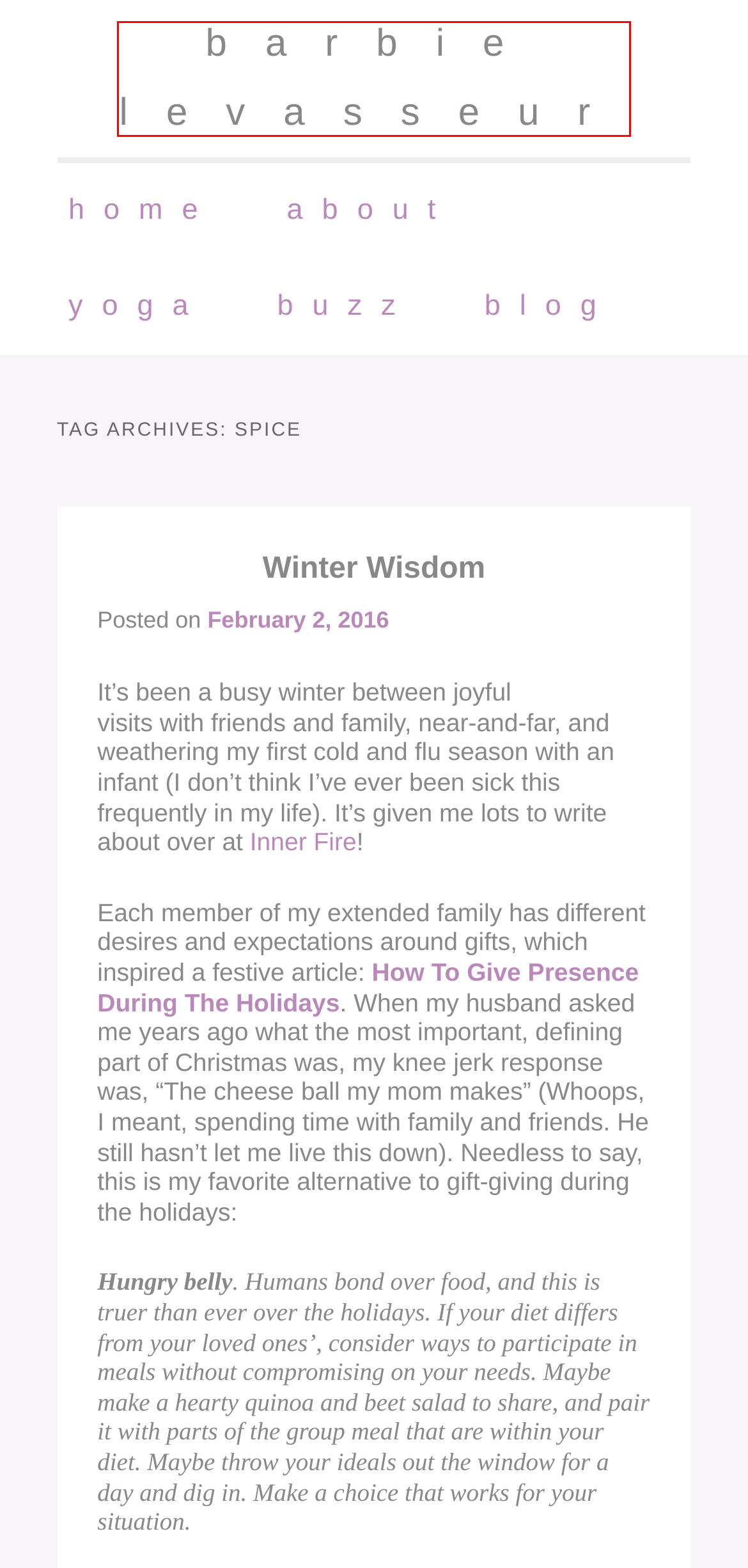Given a webpage screenshot with a red bounding box around a particular element, identify the best description of the new webpage that will appear after clicking on the element inside the red bounding box. Here are the candidates:
A. Winter Wisdom | barbie levasseur
B. About | barbie levasseur
C. goals | barbie levasseur
D. Blog | barbie levasseur
E. Public Classes | barbie levasseur
F. gifts | barbie levasseur
G. Buzz | barbie levasseur
H. barbie levasseur | best studio corporate private yoga in san francisco

H